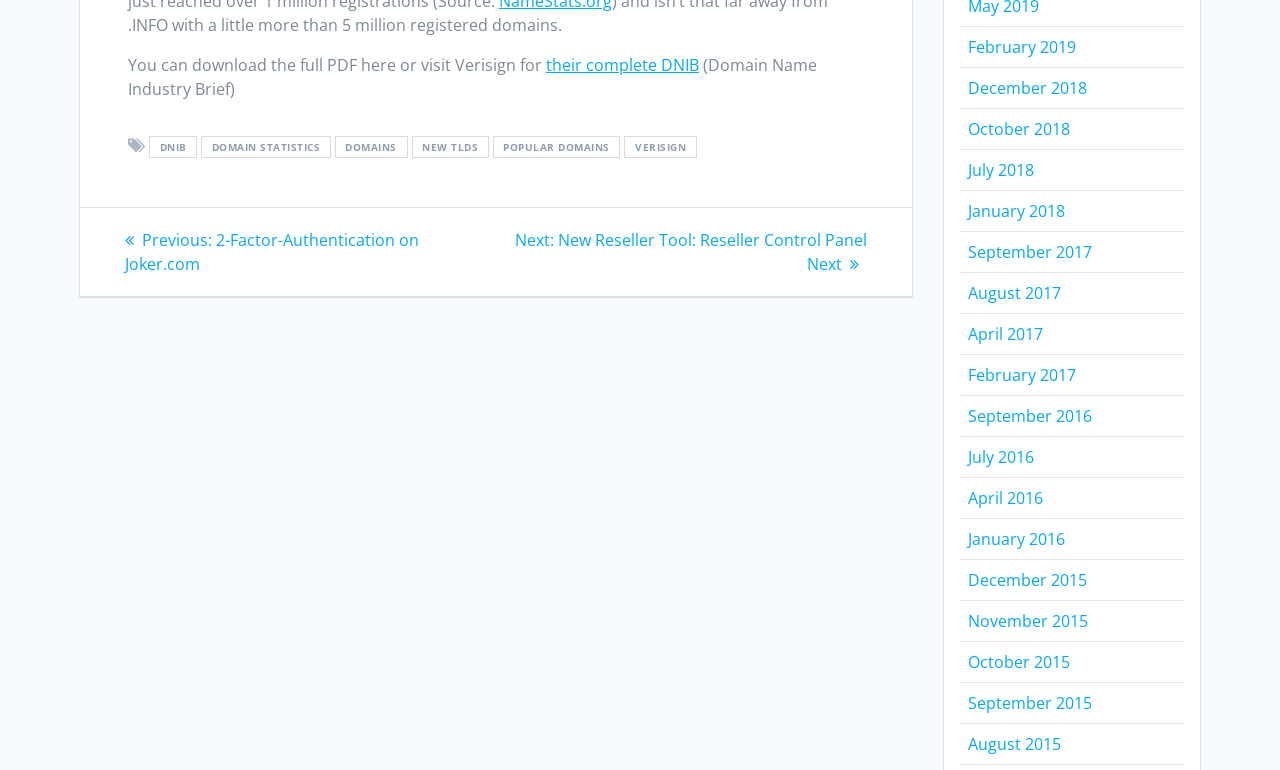Locate the bounding box coordinates of the clickable region to complete the following instruction: "click the Makita Combo Kit Brushless link."

None